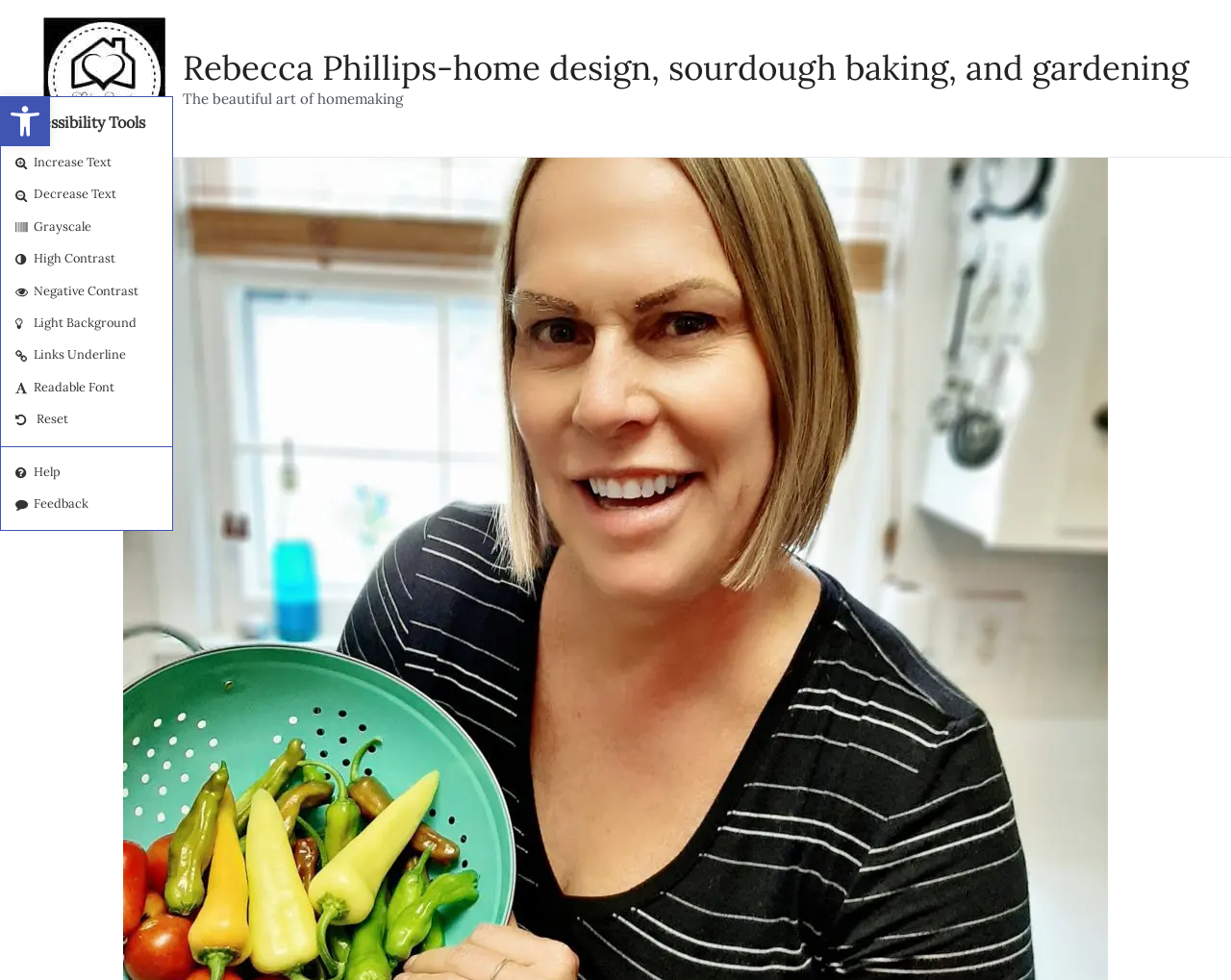Provide a thorough description of this webpage.

The webpage is about Rebecca Phillips' website, which focuses on home design, sourdough baking, and gardening. At the top left corner, there is a link and an image with the same text "Rebecca Phillips-home design, sourdough baking, and gardening". Below this, there is a link with the same text, spanning almost the entire width of the page.

To the right of the top link, there is a static text "The beautiful art of homemaking". On the top left edge of the page, there are several buttons and images for accessibility tools, including "Open toolbar Accessibility Tools", "Increase Text", "Decrease Text", "Grayscale", "High Contrast", "Negative Contrast", "Light Background", "Links Underline", "Readable Font", "Reset", "Help", and "Feedback". These buttons are arranged vertically, with the images accompanying each button to the right.

There are no other prominent elements or text on the page, suggesting that the main content may be further down or on subsequent pages. The focus of the page appears to be on introducing Rebecca Phillips' website and providing accessibility options.